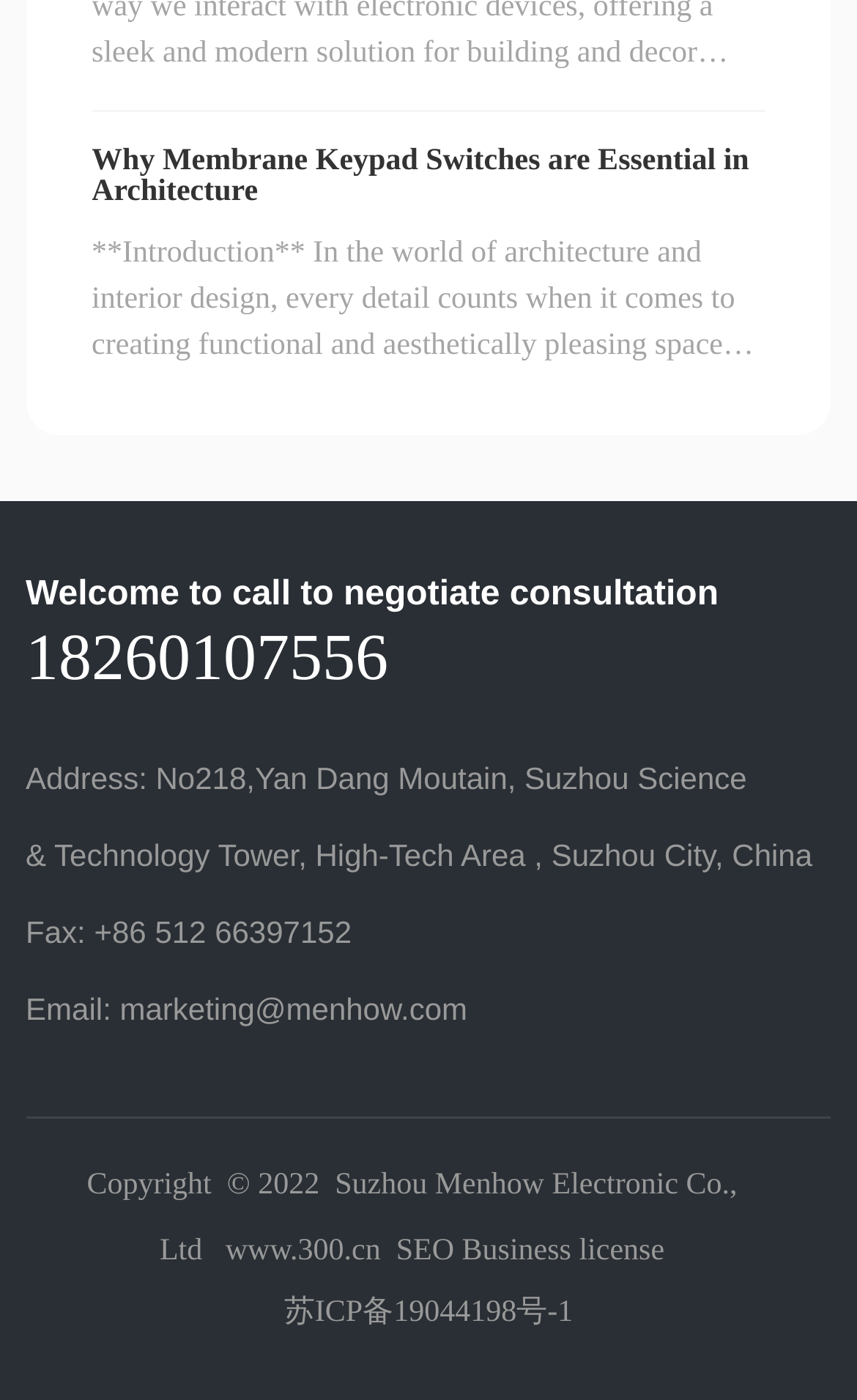What is the phone number for consultation?
With the help of the image, please provide a detailed response to the question.

I found the phone number by looking at the link element with the bounding box coordinates [0.03, 0.444, 0.453, 0.496], which contains the text '18260107556'.